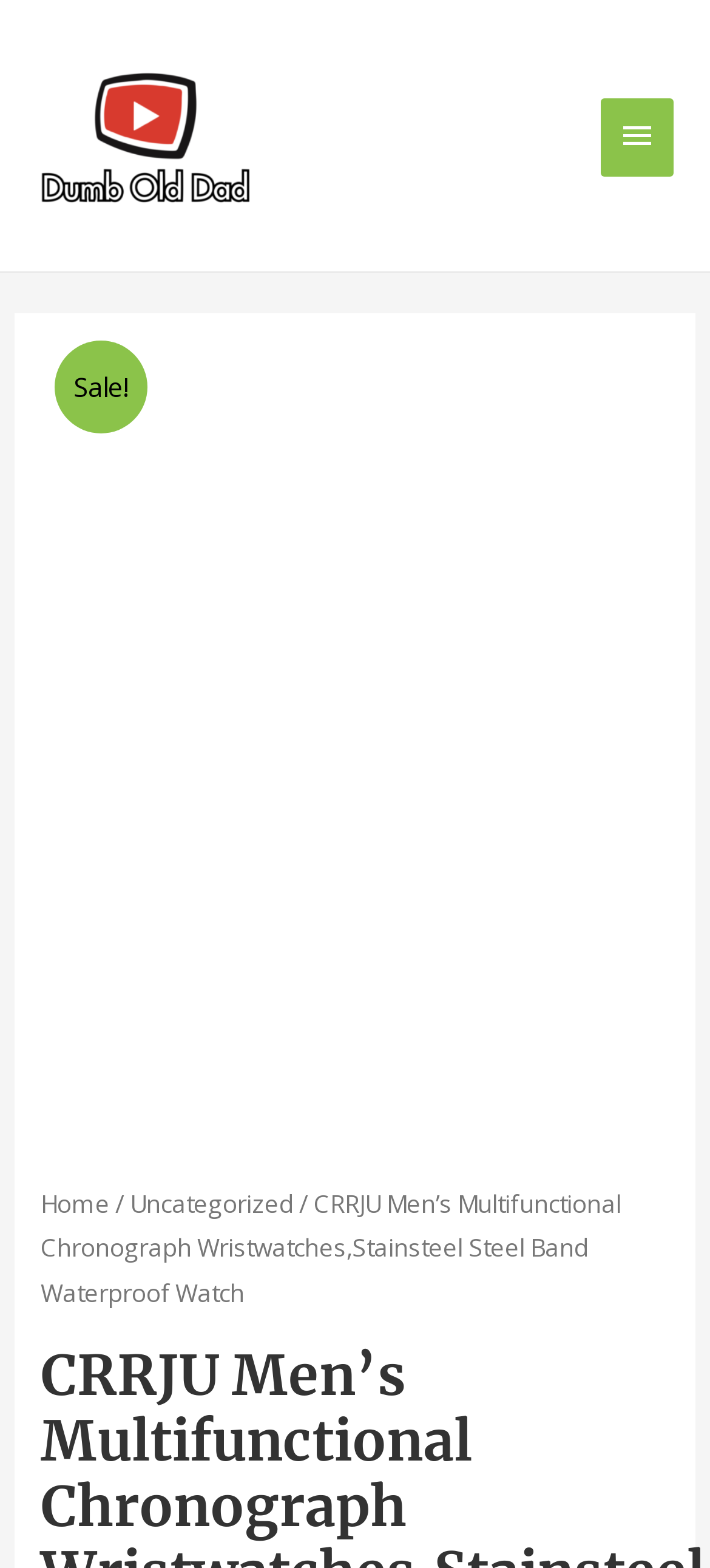Provide a brief response in the form of a single word or phrase:
What is the category of the watch?

Uncategorized